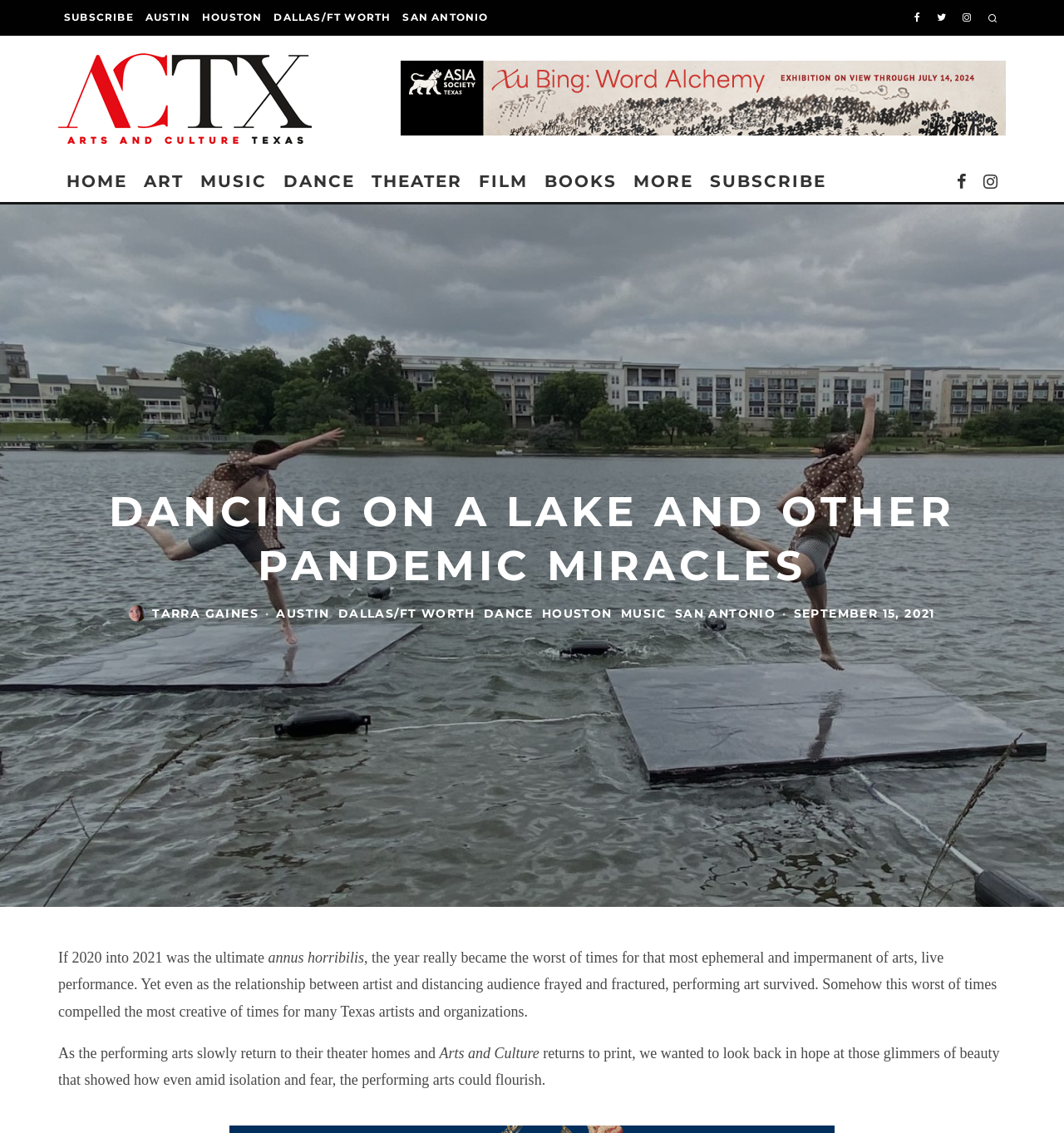How many links are there in the top navigation bar?
Carefully analyze the image and provide a detailed answer to the question.

I counted the number of link elements in the top navigation bar, which are 'SUBSCRIBE', 'AUSTIN', 'HOUSTON', 'DALLAS/FT WORTH', and 'SAN ANTONIO', resulting in a total of 5 links.